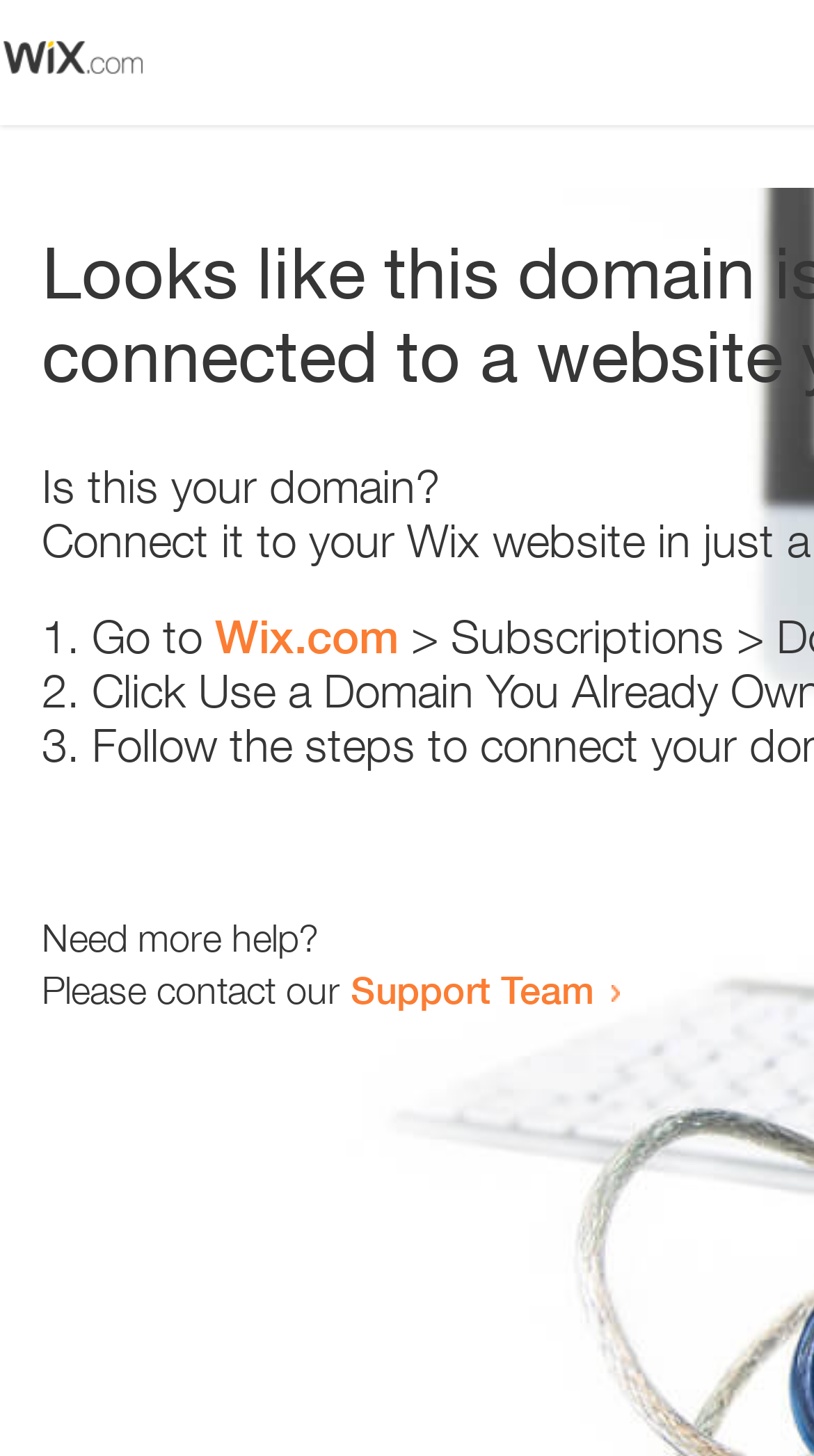Respond concisely with one word or phrase to the following query:
What is the domain in question?

this domain